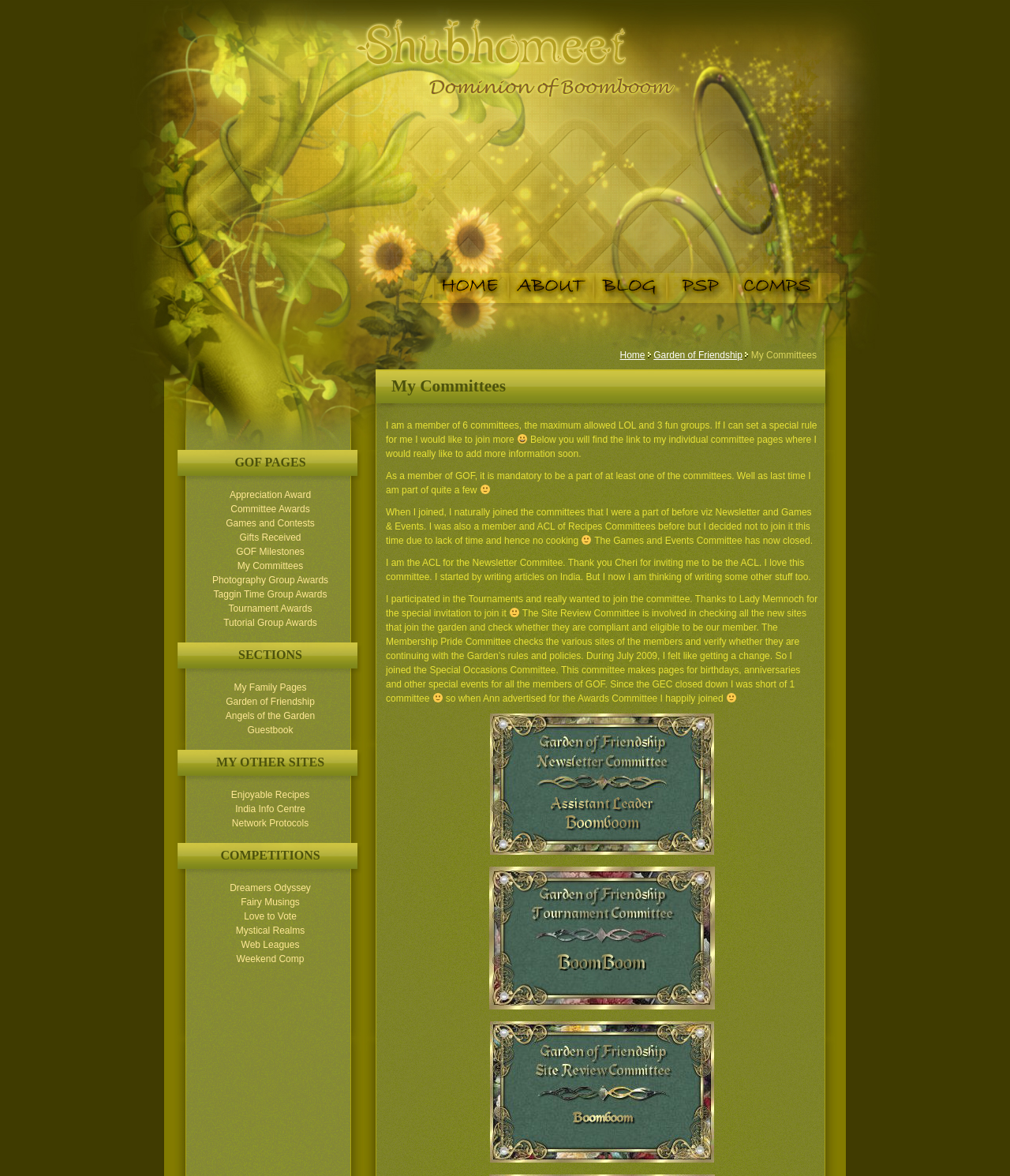Pinpoint the bounding box coordinates of the clickable area necessary to execute the following instruction: "View the Home page". The coordinates should be given as four float numbers between 0 and 1, namely [left, top, right, bottom].

[0.614, 0.297, 0.639, 0.307]